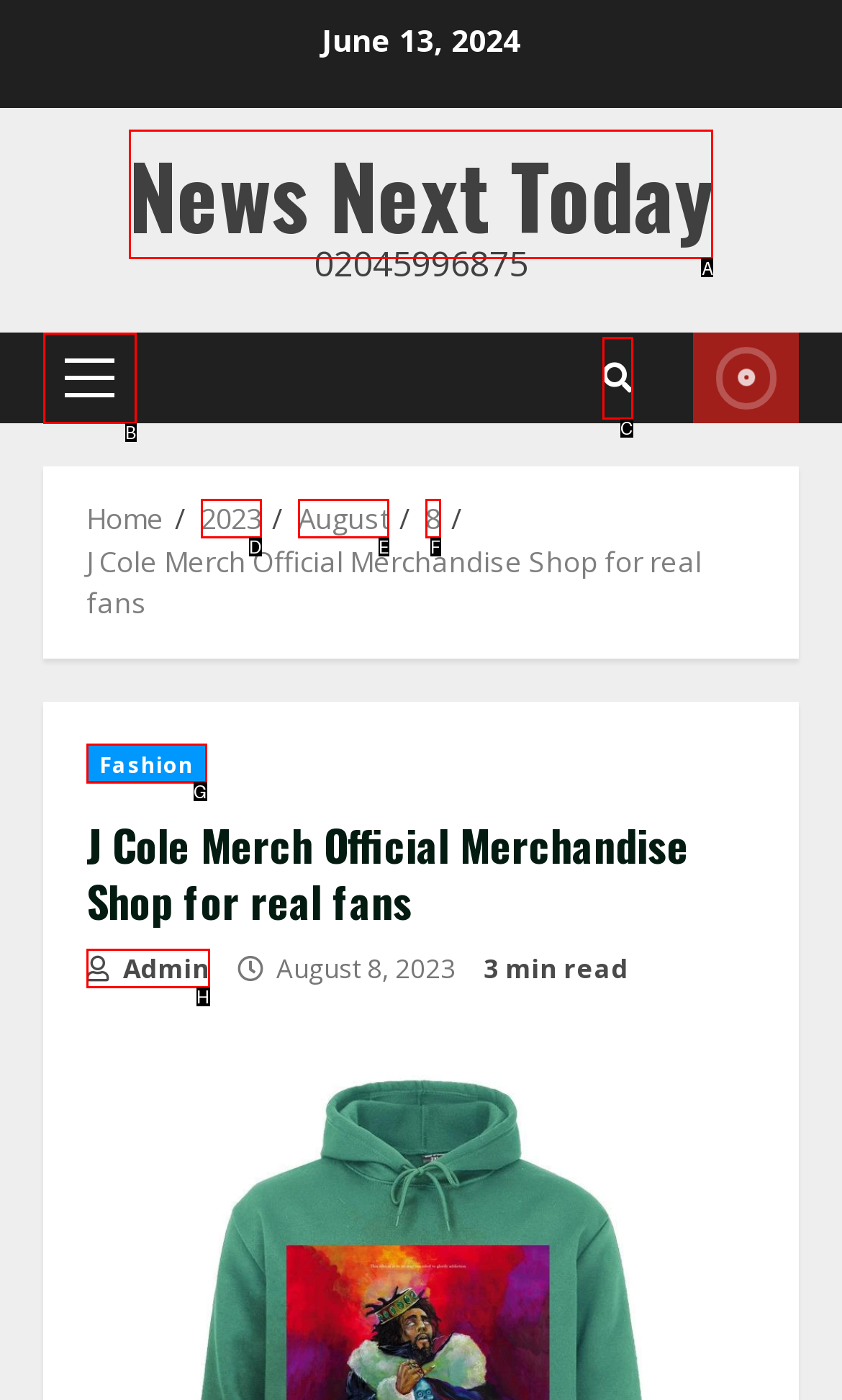Determine which option should be clicked to carry out this task: Subscribe to RSS Feed
State the letter of the correct choice from the provided options.

None